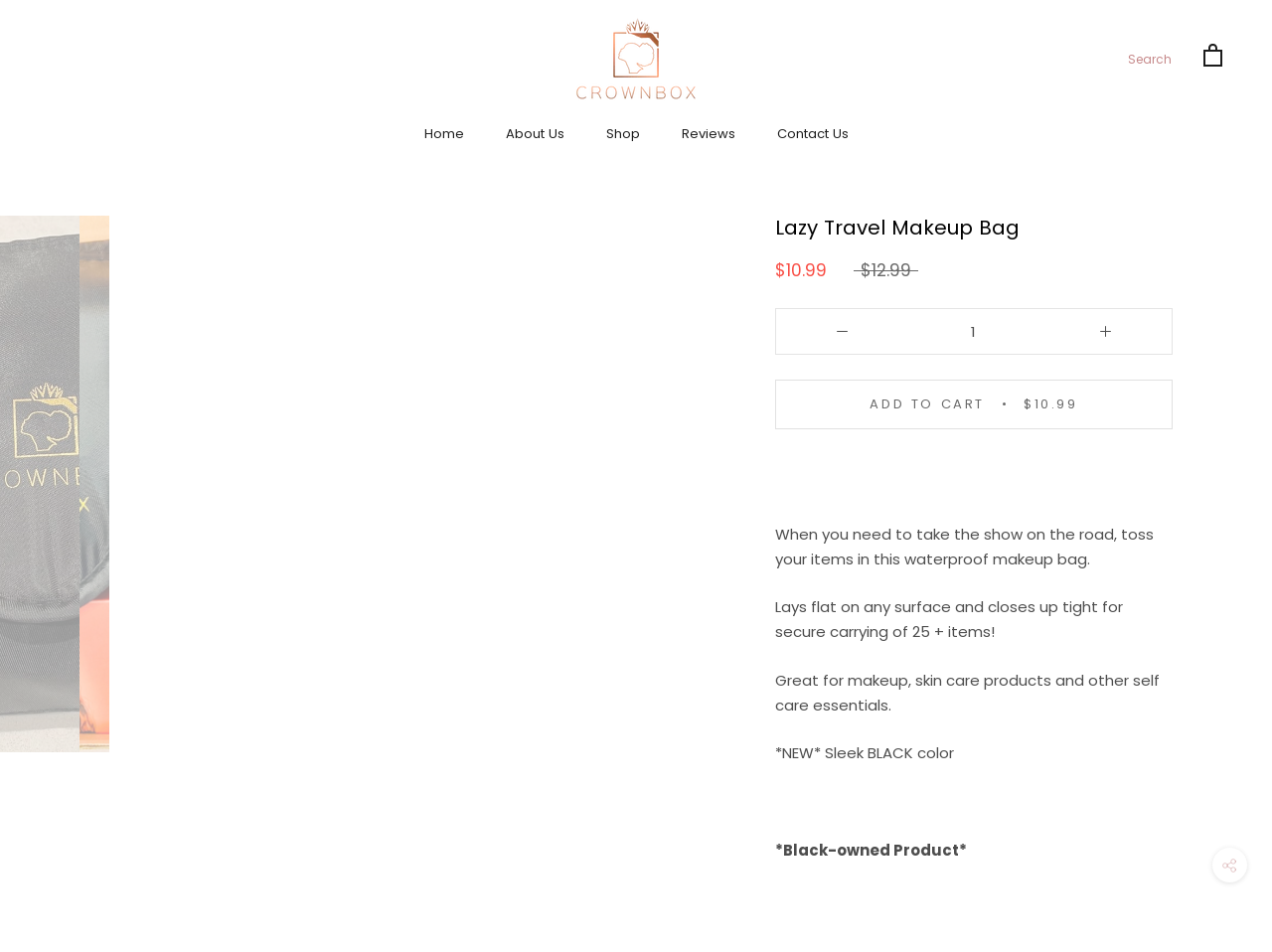Please determine the headline of the webpage and provide its content.

Lazy Travel Makeup Bag